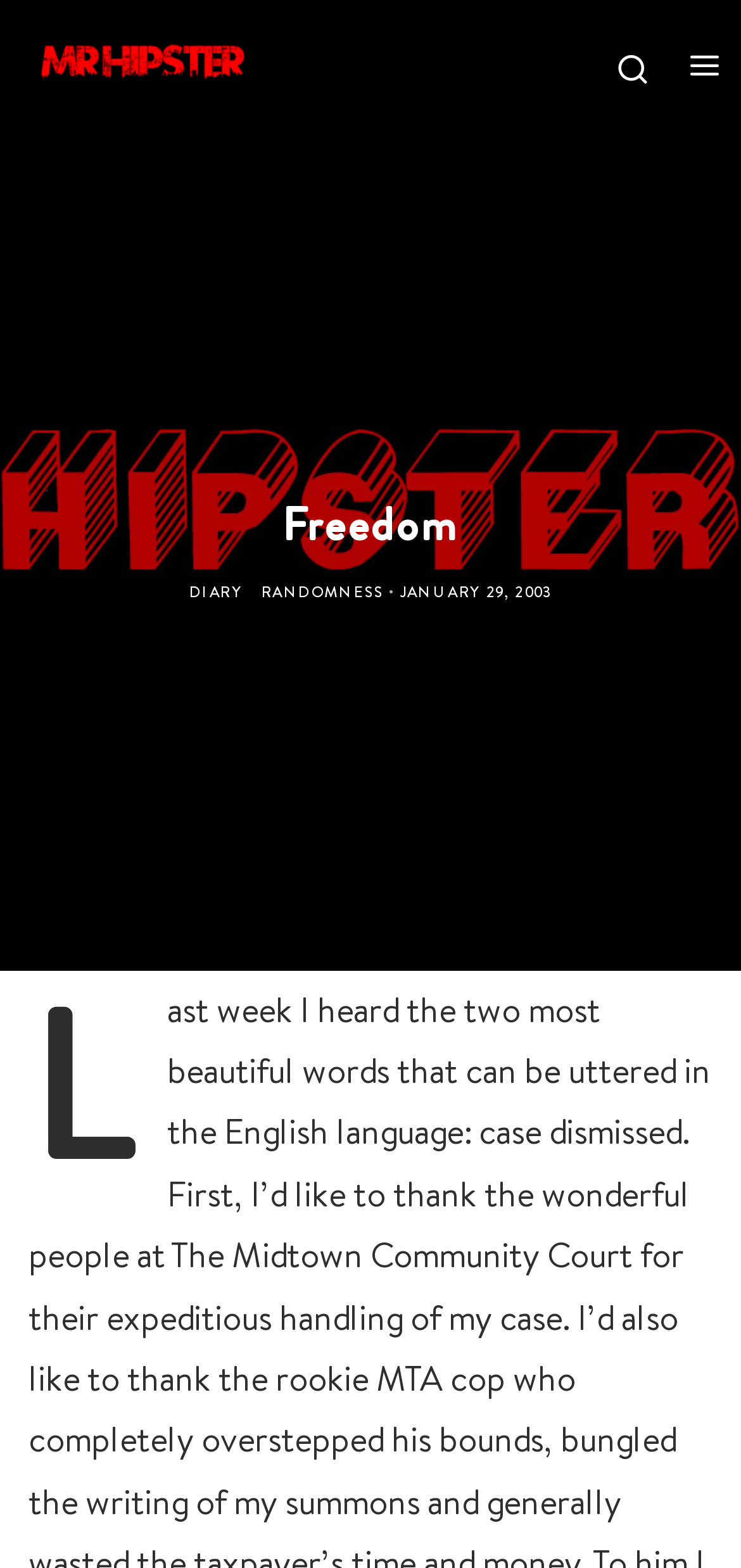How many main categories are there?
Please craft a detailed and exhaustive response to the question.

The main categories are obtained from the links 'DIARY', 'RANDOMNESS', and the separator '·' in between, which suggests that there are three main categories on the webpage.